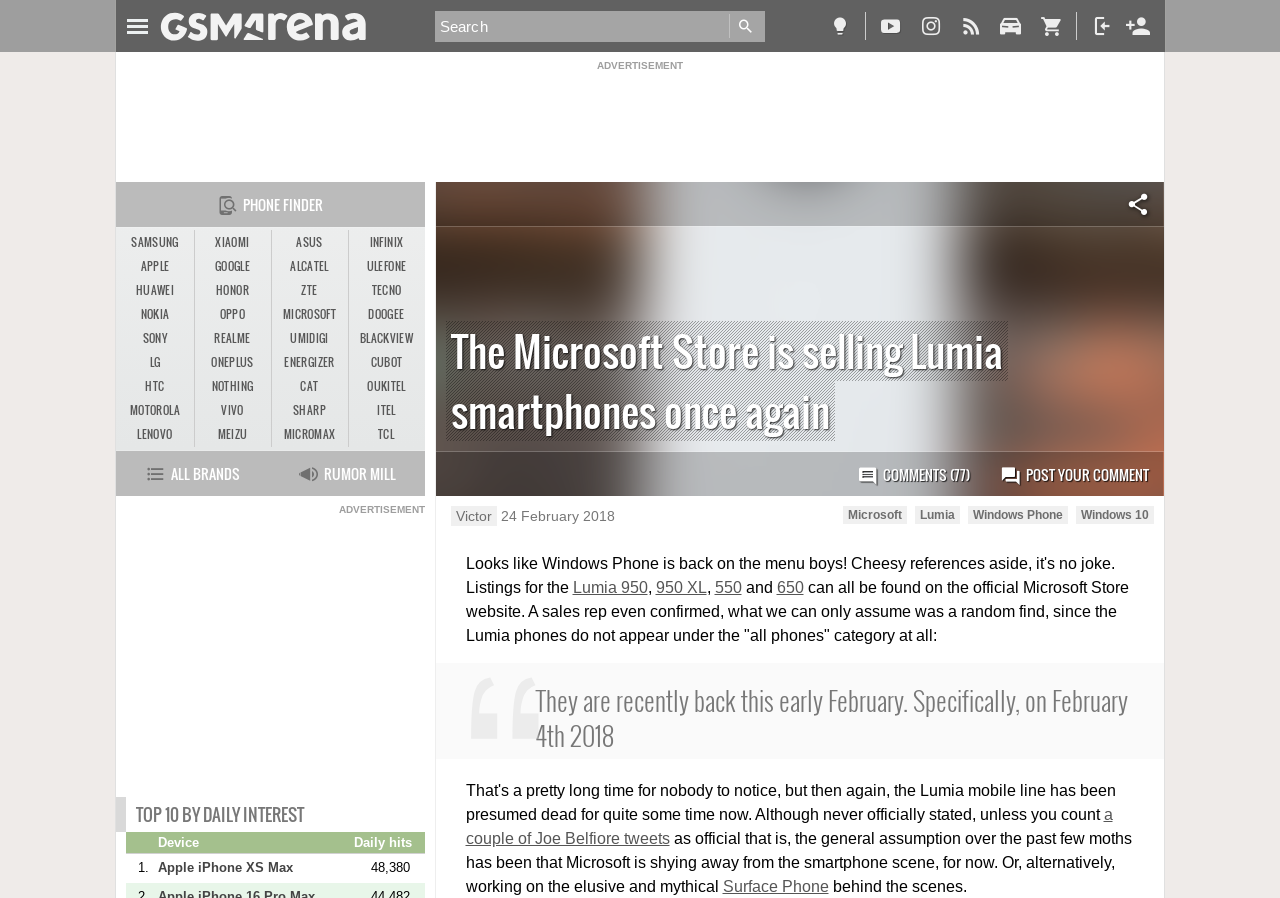Using the provided element description: "parent_node: TIP US aria-label="Toggle Navigation"", determine the bounding box coordinates of the corresponding UI element in the screenshot.

[0.094, 0.0, 0.12, 0.052]